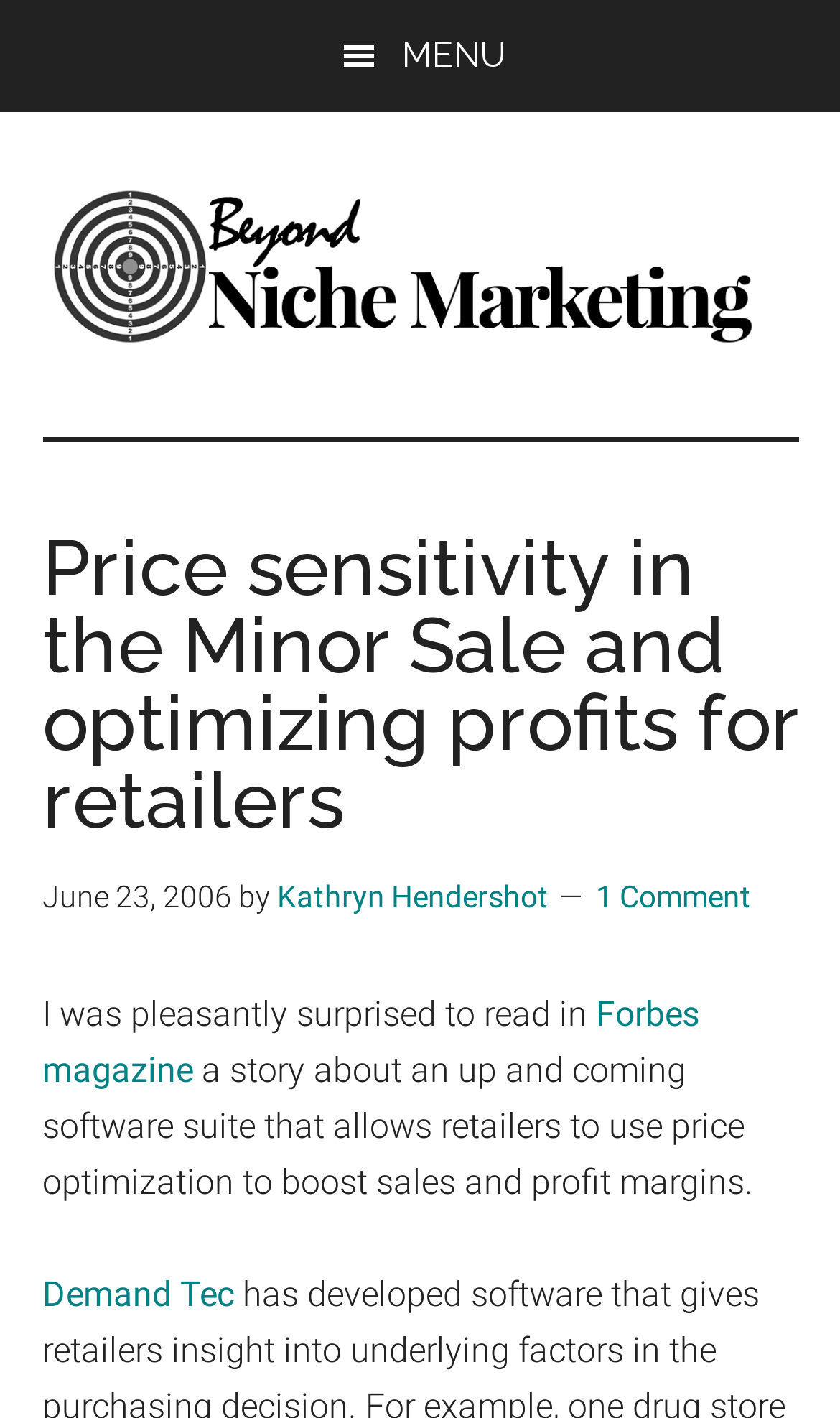What is the name of the software suite mentioned?
Look at the screenshot and give a one-word or phrase answer.

Demand Tec